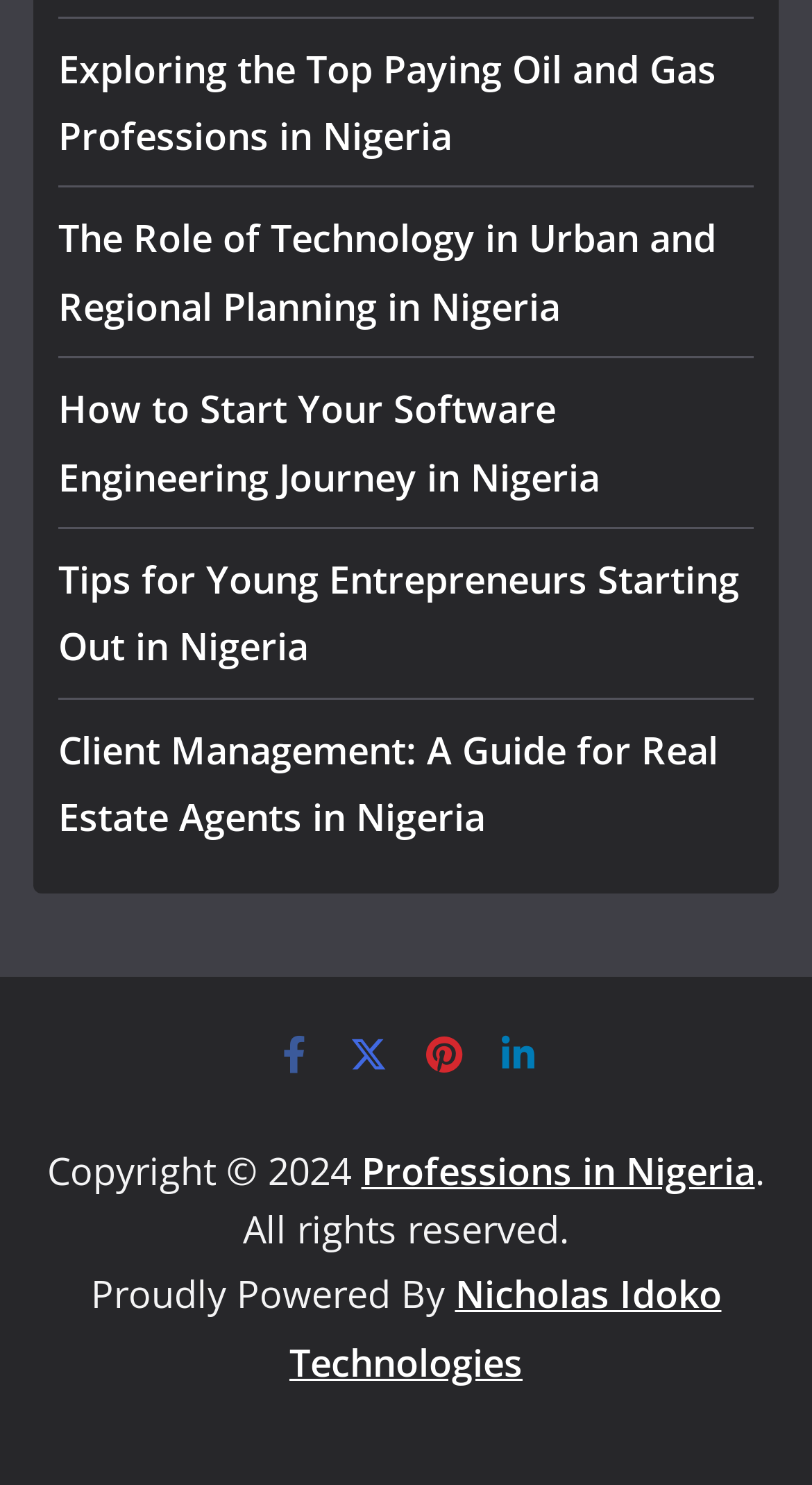How many article links are displayed?
Based on the screenshot, answer the question with a single word or phrase.

5